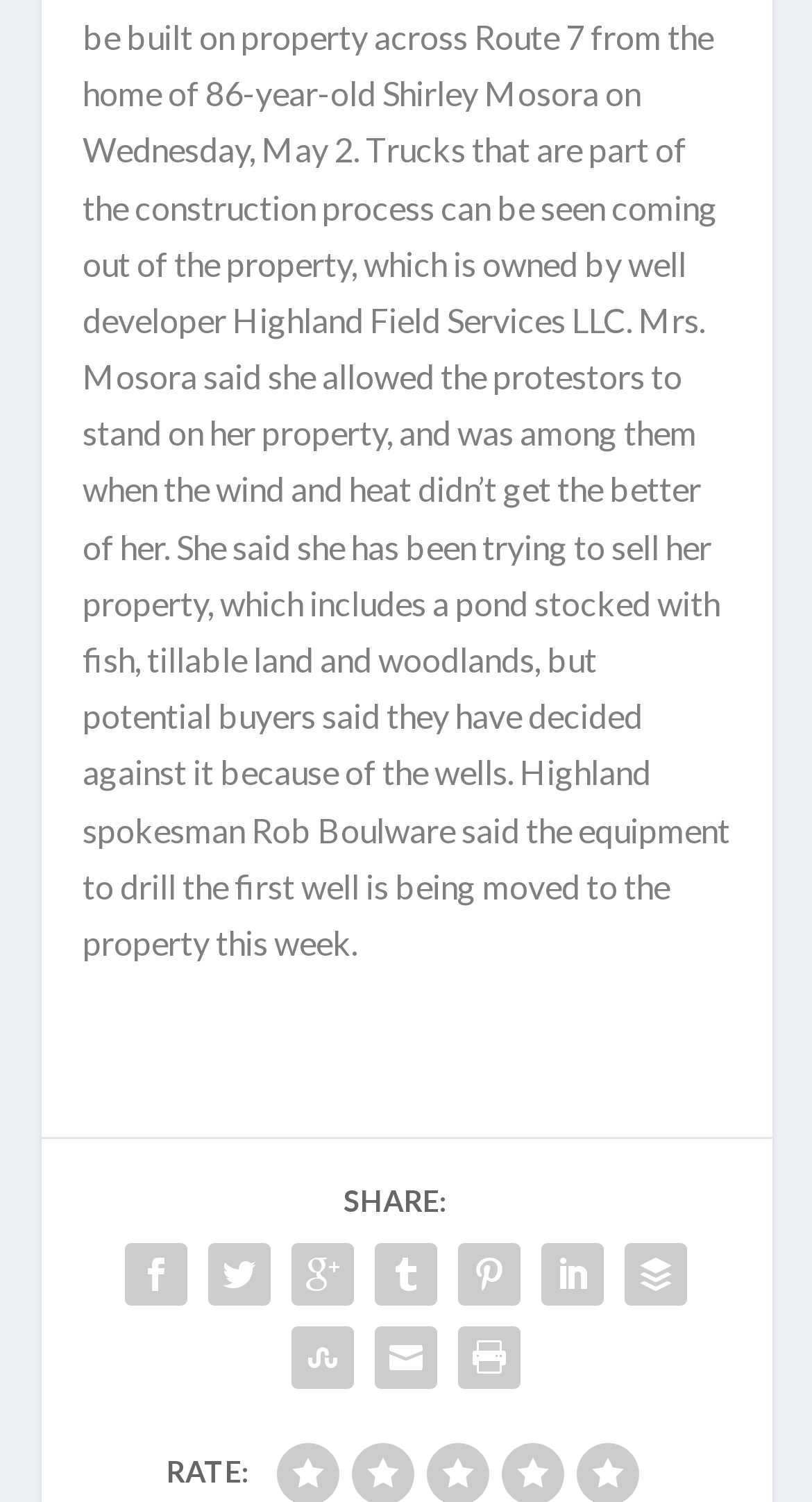Provide a brief response to the question below using one word or phrase:
Are the social media icons arranged horizontally?

Yes